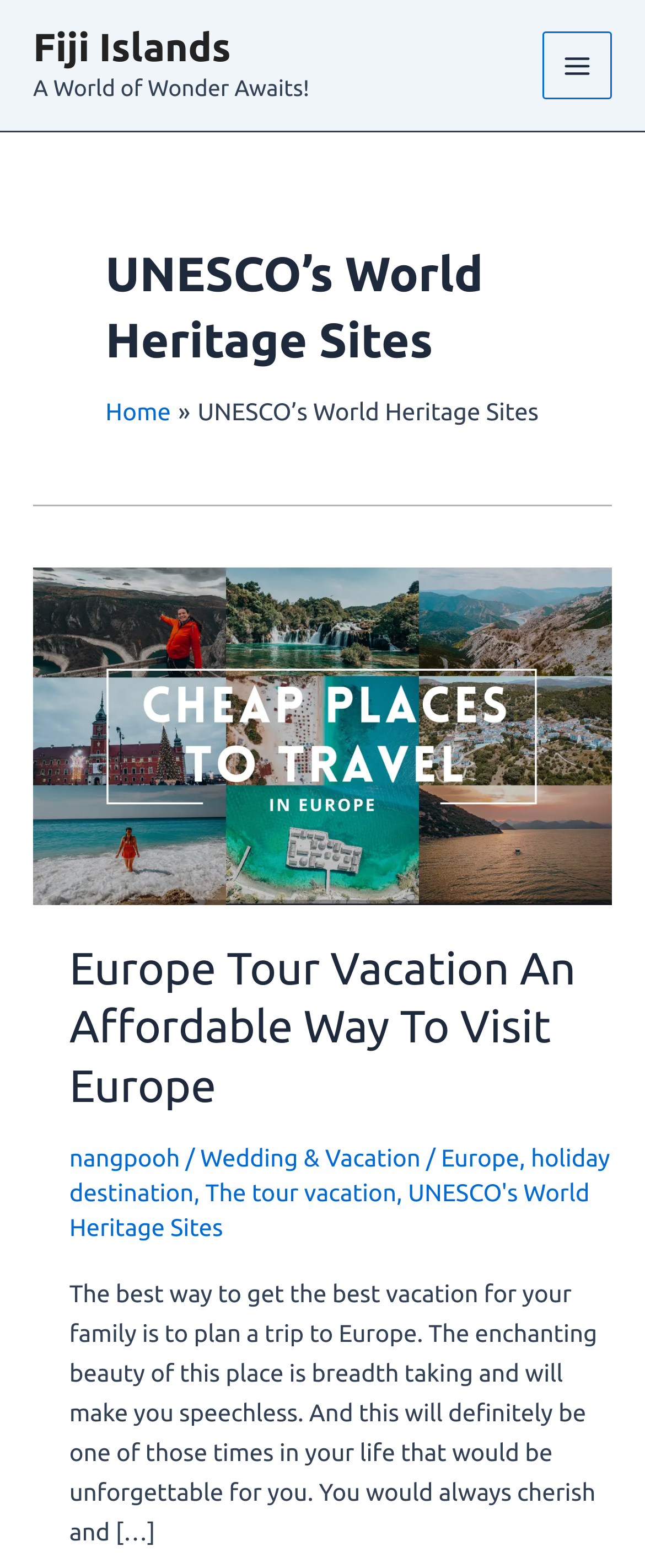Based on the element description title="June NetAuction: Edition 2", identify the bounding box of the UI element in the given webpage screenshot. The coordinates should be in the format (top-left x, top-left y, bottom-right x, bottom-right y) and must be between 0 and 1.

None